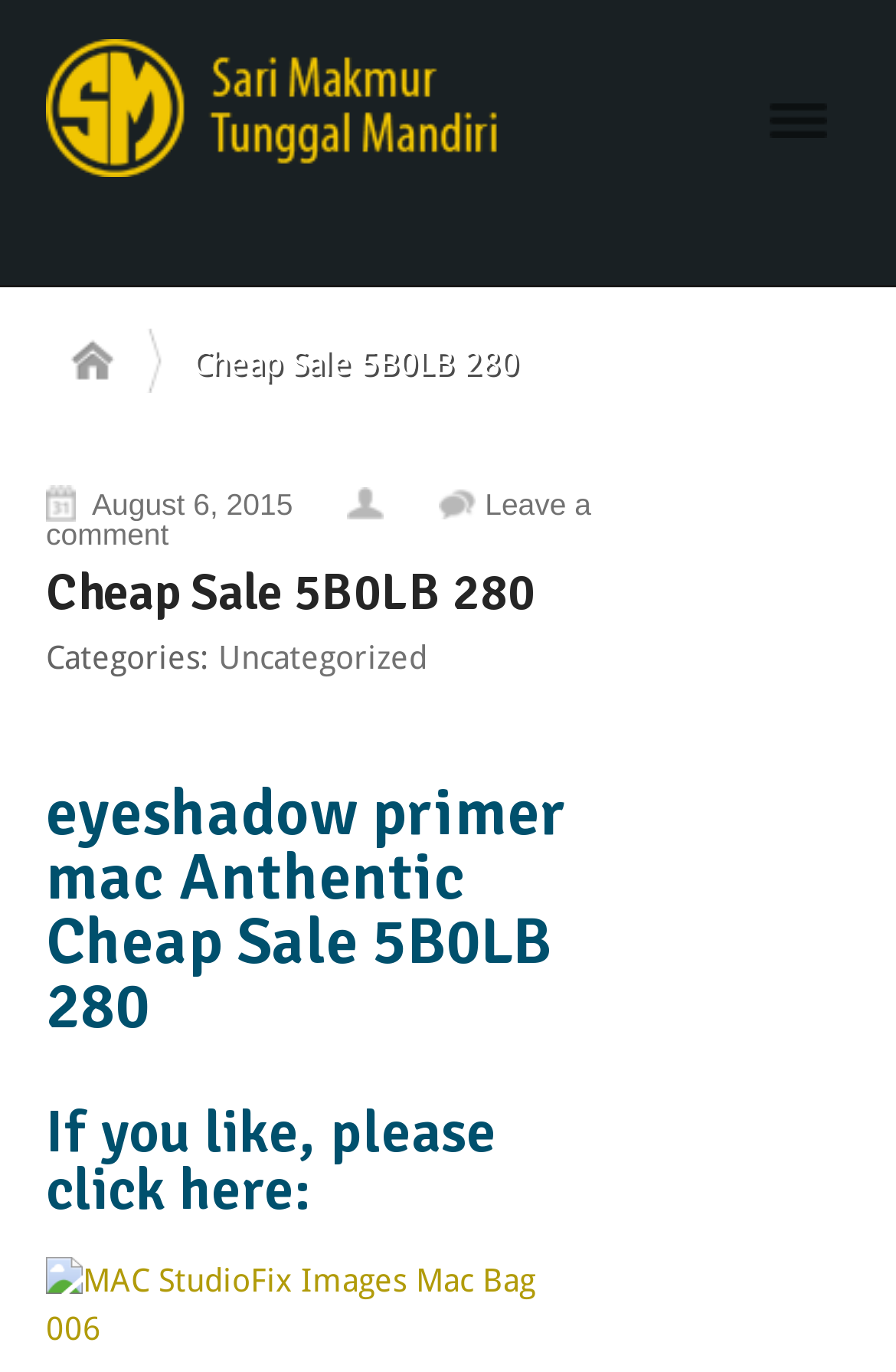Refer to the image and offer a detailed explanation in response to the question: What is the name of the bag mentioned in the link?

I found the name of the bag mentioned in the link by looking at the link element that says 'MAC StudioFix Images Mac Bag 006'.